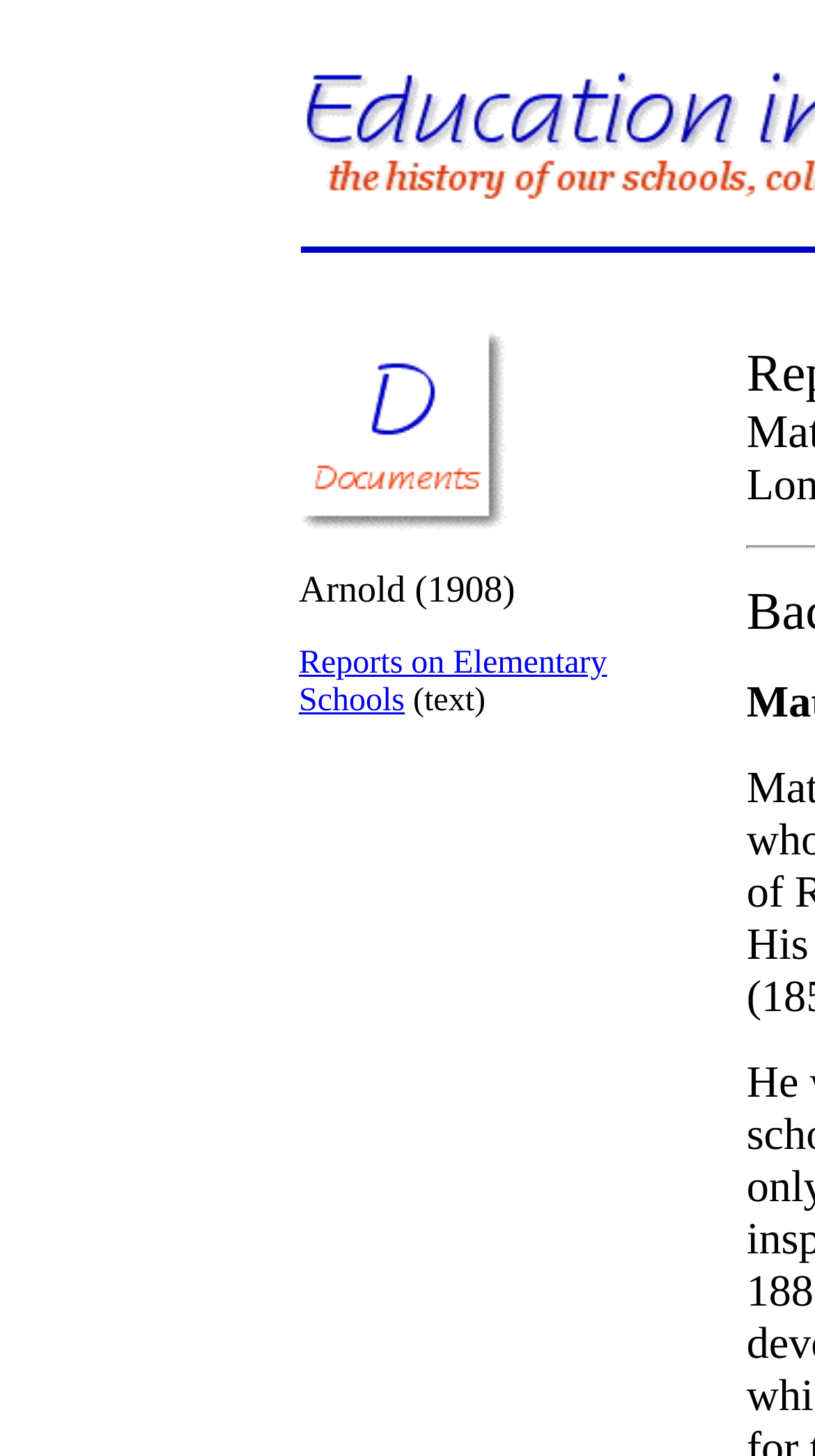Identify the bounding box for the described UI element. Provide the coordinates in (top-left x, top-left y, bottom-right x, bottom-right y) format with values ranging from 0 to 1: Reports on Elementary Schools

[0.367, 0.443, 0.745, 0.494]